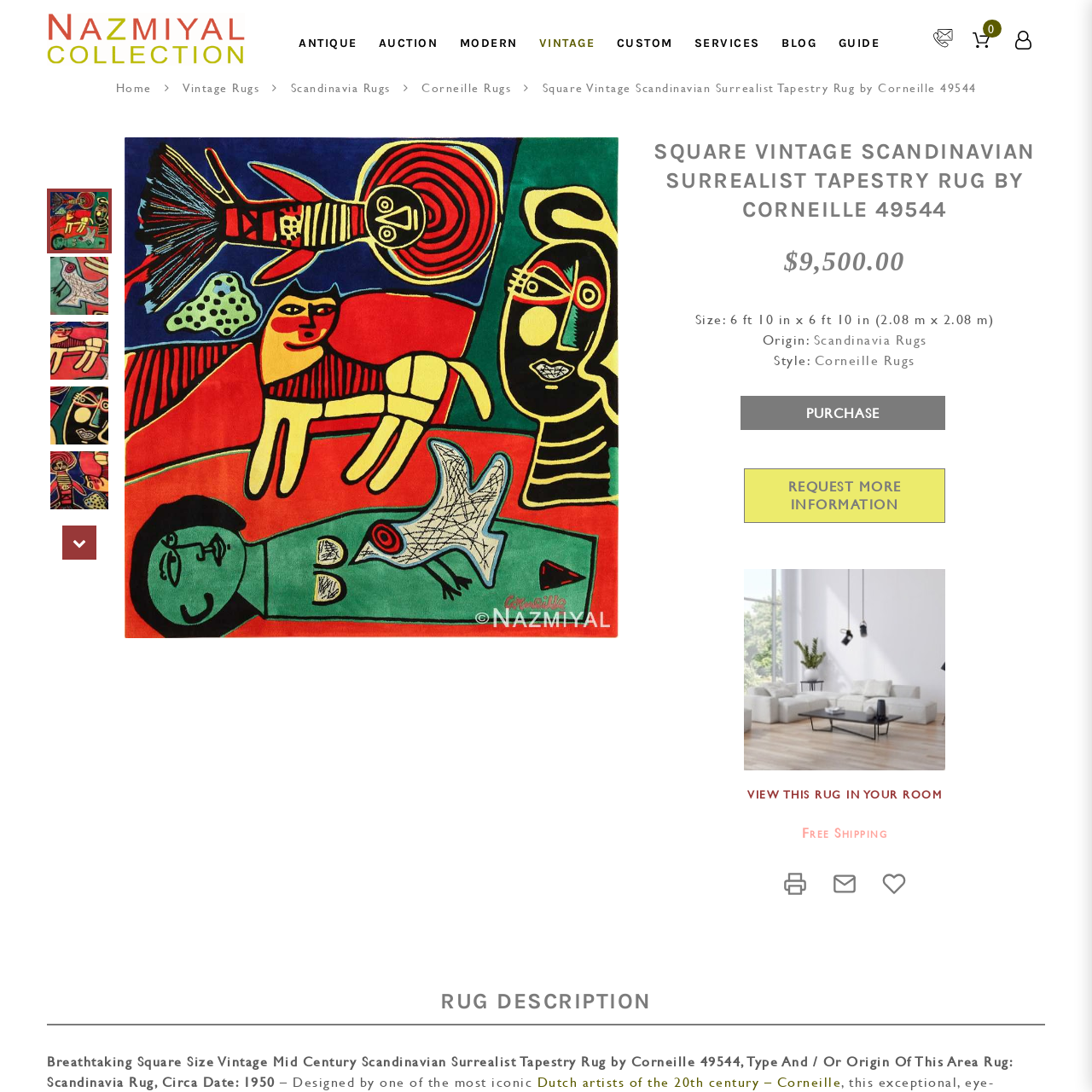Look at the image enclosed within the red outline and answer the question with a single word or phrase:
What is the price of the tapestry rug?

$9,500